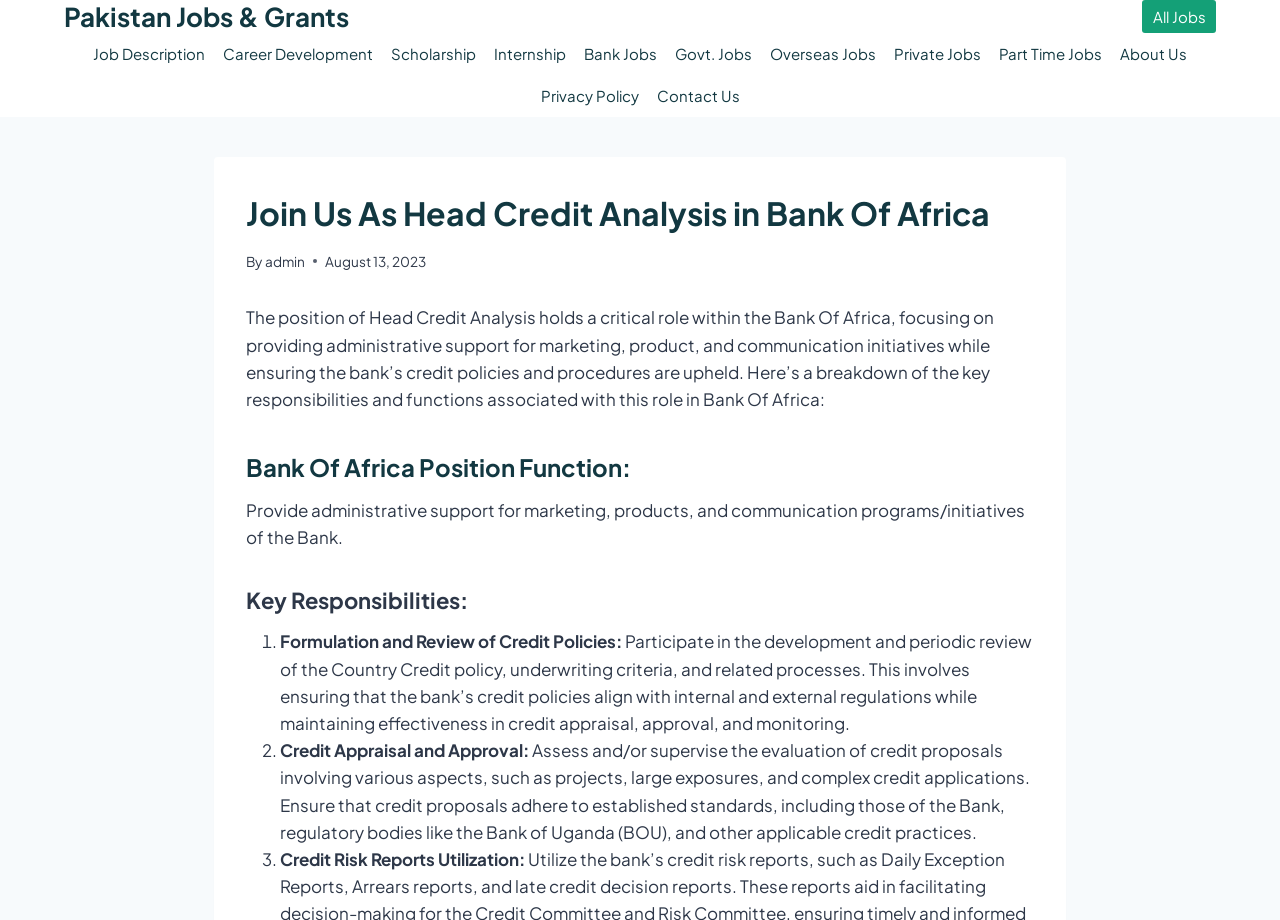How many links are present in the primary navigation?
Answer with a single word or phrase, using the screenshot for reference.

11